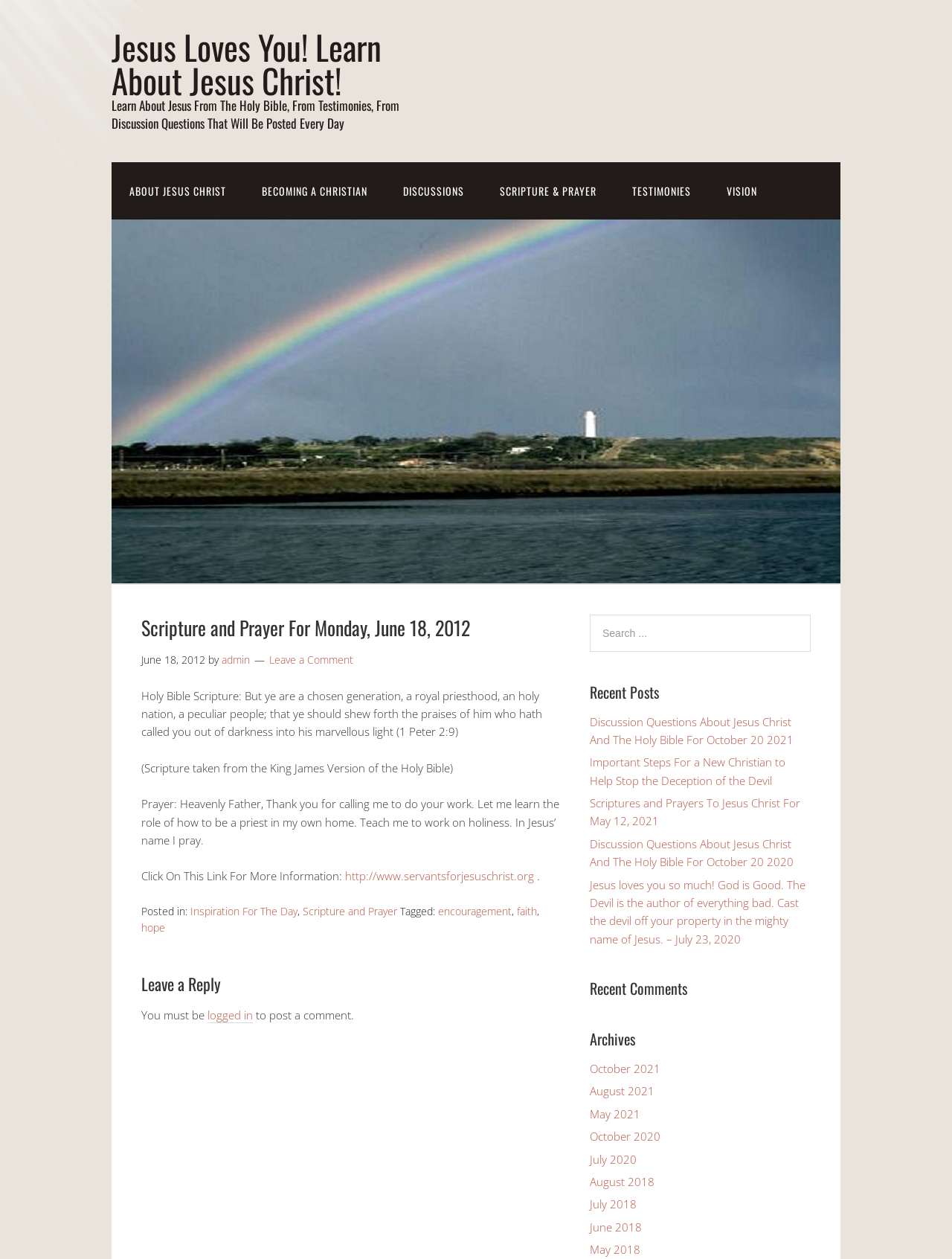Locate the bounding box coordinates of the element that needs to be clicked to carry out the instruction: "Click on the link to learn about Jesus Christ". The coordinates should be given as four float numbers ranging from 0 to 1, i.e., [left, top, right, bottom].

[0.117, 0.017, 0.401, 0.083]